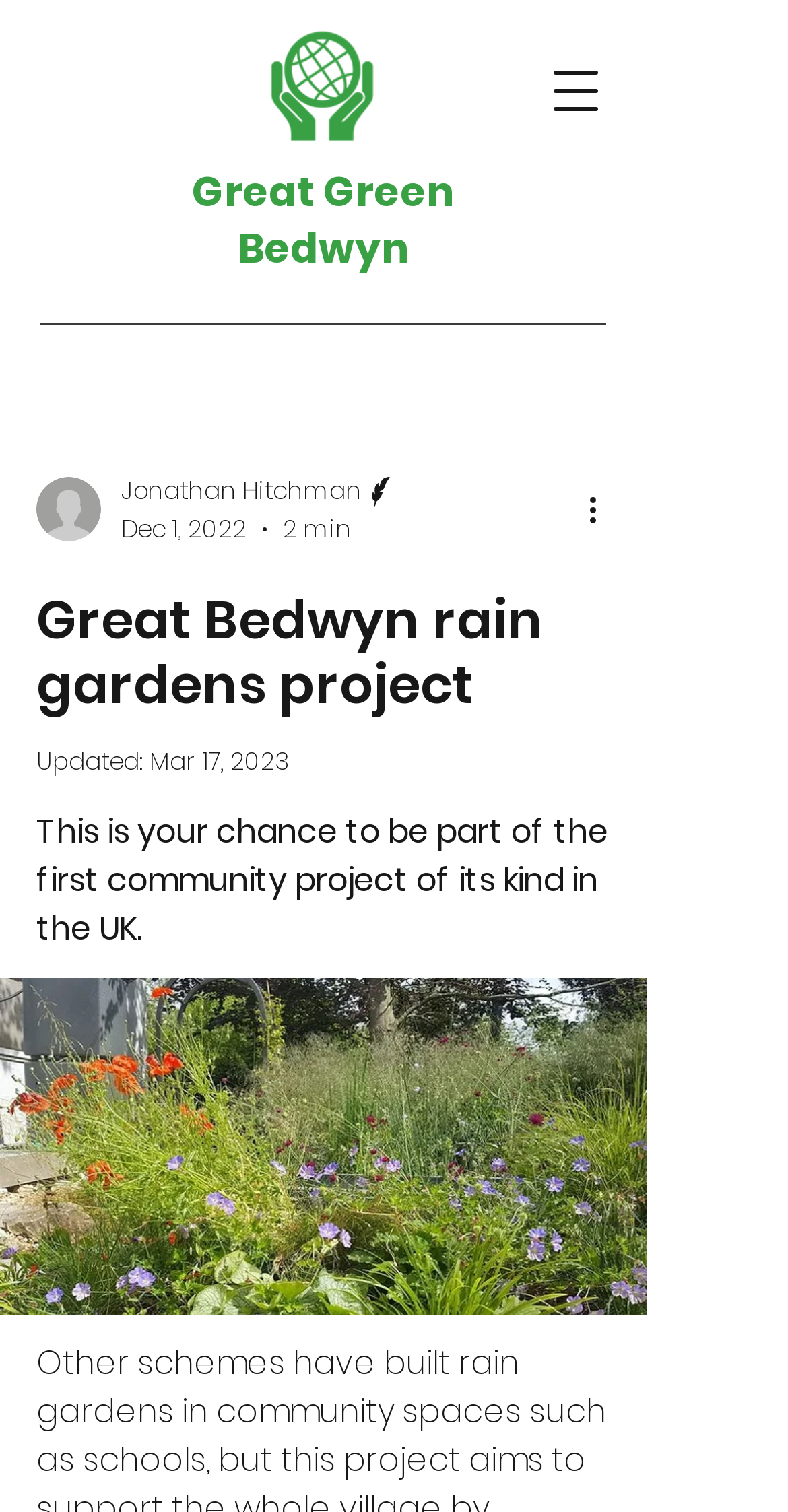Construct a thorough caption encompassing all aspects of the webpage.

The webpage is about the Great Bedwyn rain gardens project. At the top right corner, there is a button to open the navigation menu. Below it, there is an image of the GGB revised logo. To the left of the logo, there is a link to "Great Green Bedwyn". 

Below the logo, there is a section with a writer's picture, the writer's name "Jonathan Hitchman", and his title "Writer". The writer's picture is on the left, and the name and title are on the right. Below the writer's information, there is a date "Dec 1, 2022" and a duration "2 min". 

On the right side of this section, there is a button for more actions. Below this section, there is a heading that reads "Great Bedwyn rain gardens project". Below the heading, there is a label "Updated:" followed by a date "Mar 17, 2023". 

The main content of the webpage starts below the updated date, with a paragraph that reads "This is your chance to be part of the first community project of its kind in the UK." At the bottom of the page, there is a button that spans almost the entire width of the page.